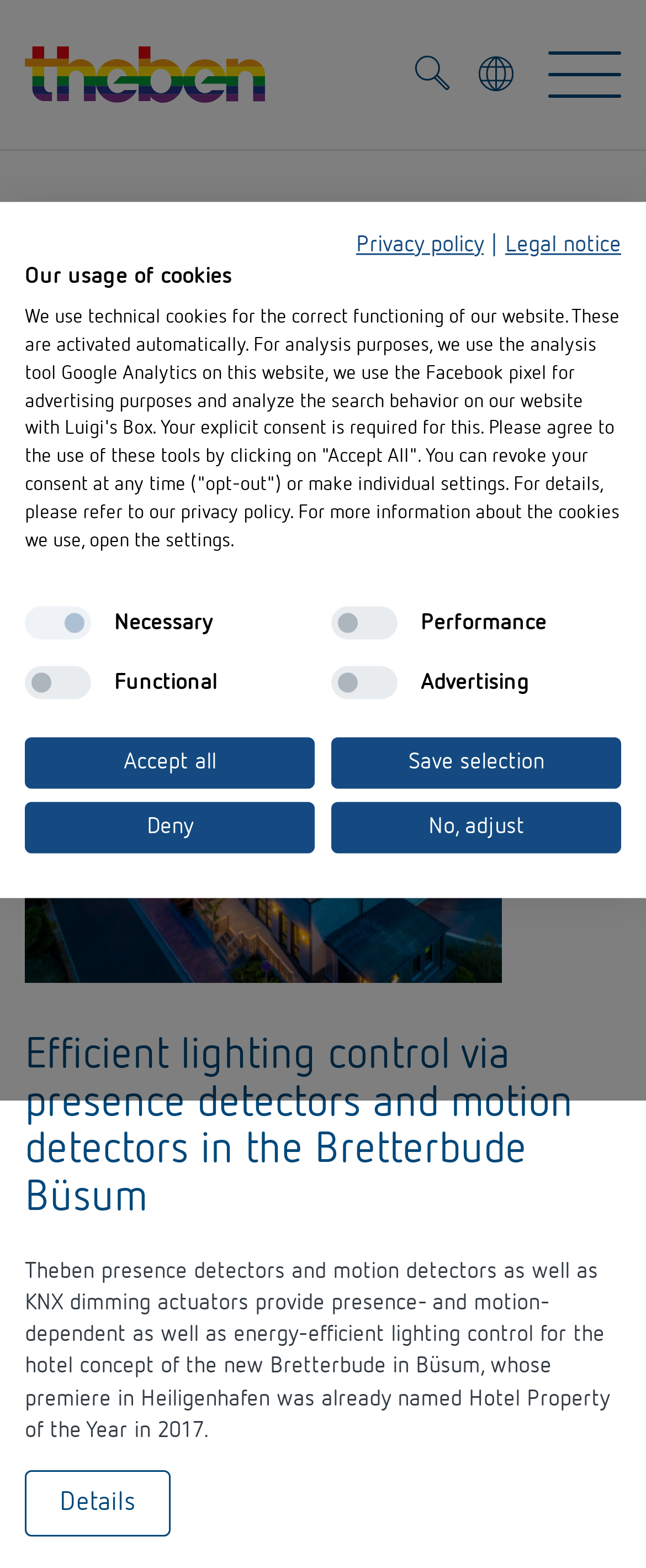Provide a thorough description of the webpage you see.

The webpage is about Theben products and their applications. At the top, there is a header section with a logo, search toggle, language selection, and navigation toggle. Below the header, there are three main sections: Products, Solutions, and Service.

In the Products section, there are several links to different product categories, including KNX, Smart Home, DALI, Presence and motion detectors, LED spotlights, Time and light control, Climate control, and Accessories. Each link is accompanied by a button.

In the Solutions section, there are links to OEM solutions, OEM experts, References, Time and light control, Efficient partners during the energy crisis, DALI-2 lighting control, KNX-Solutions, Smart Home system LUXORliving, Presence and motion detectors, LED spotlights, Switching and dimming LED, Ventilation control (sensors), and Smart Metering. Again, each link is accompanied by a button.

In the Service section, there are links to Media centre, Catalogues and brochures, Order info material, Training courses and recordings, Press, Newsletter, and Declarations of Conformity. Each link is accompanied by a button.

At the bottom of the page, there is a section about The Company, with a link to Theben AG.

Throughout the page, there are several buttons and links that allow users to navigate to different sections and access various resources. The overall layout is organized and easy to navigate, with clear headings and concise text.